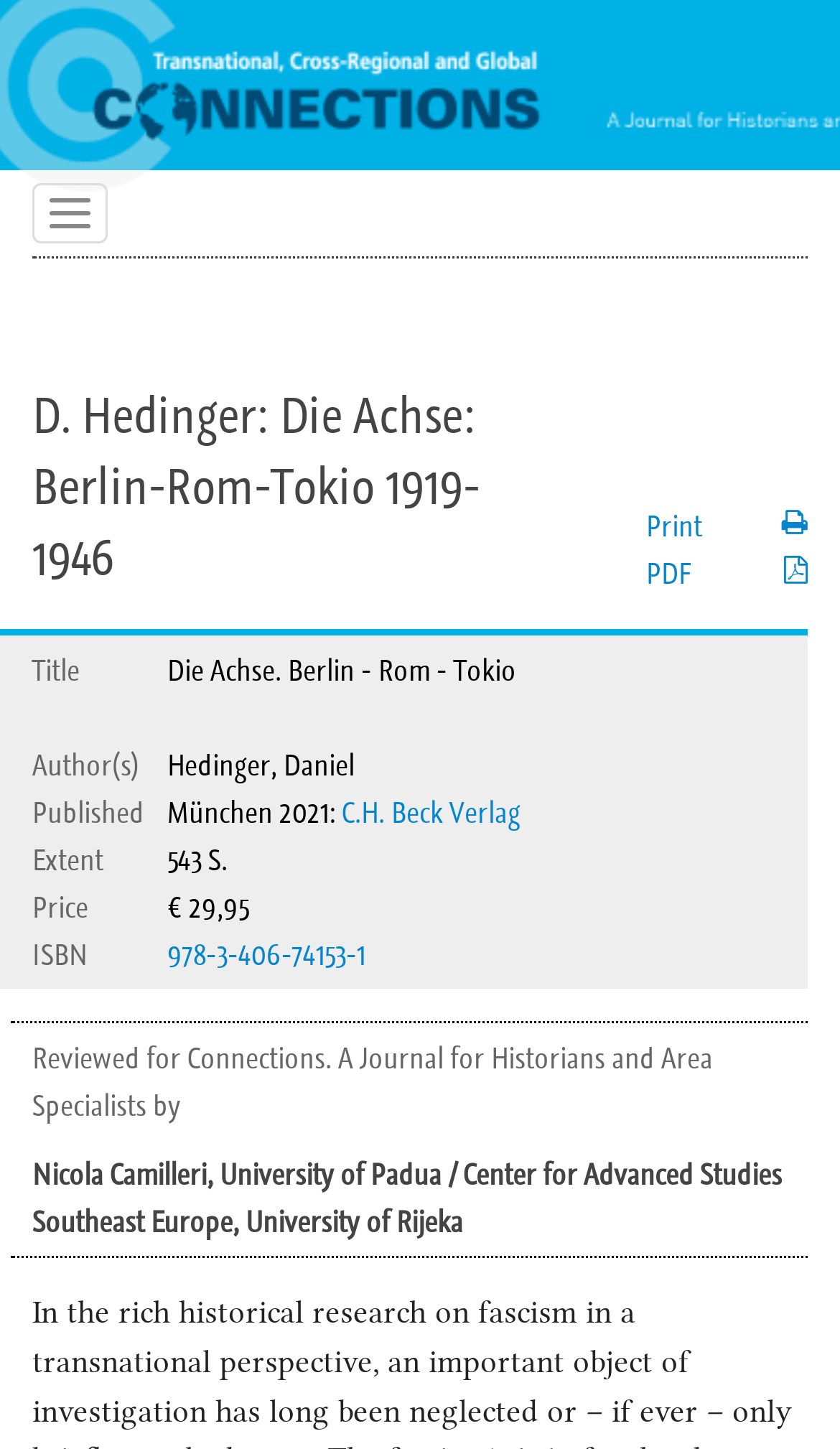Can you look at the image and give a comprehensive answer to the question:
How many pages does the book have?

I found the number of pages by looking at the 'Extent' section, where it says '543 S.'.